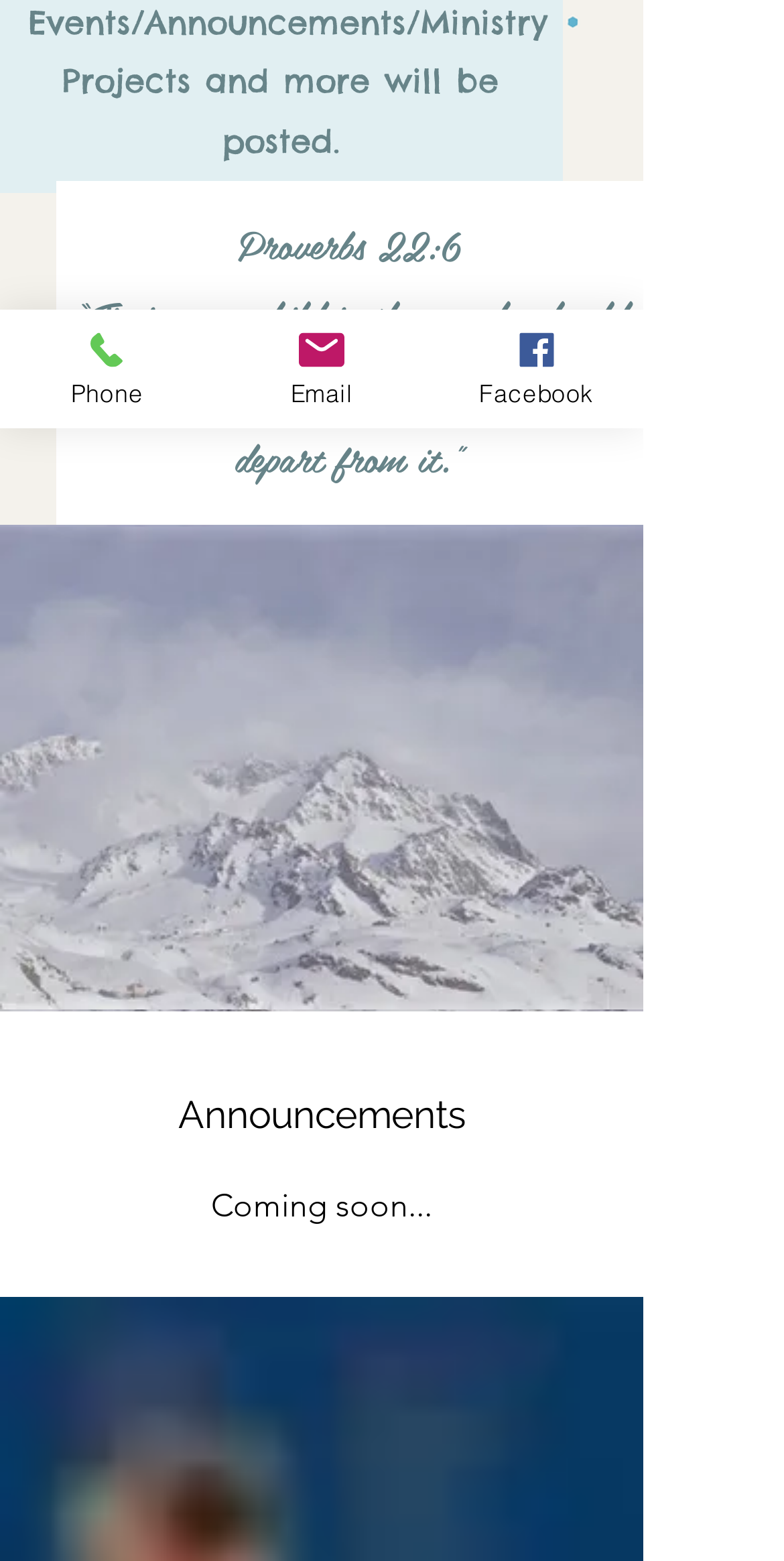Locate the bounding box of the UI element defined by this description: "Email". The coordinates should be given as four float numbers between 0 and 1, formatted as [left, top, right, bottom].

[0.274, 0.198, 0.547, 0.274]